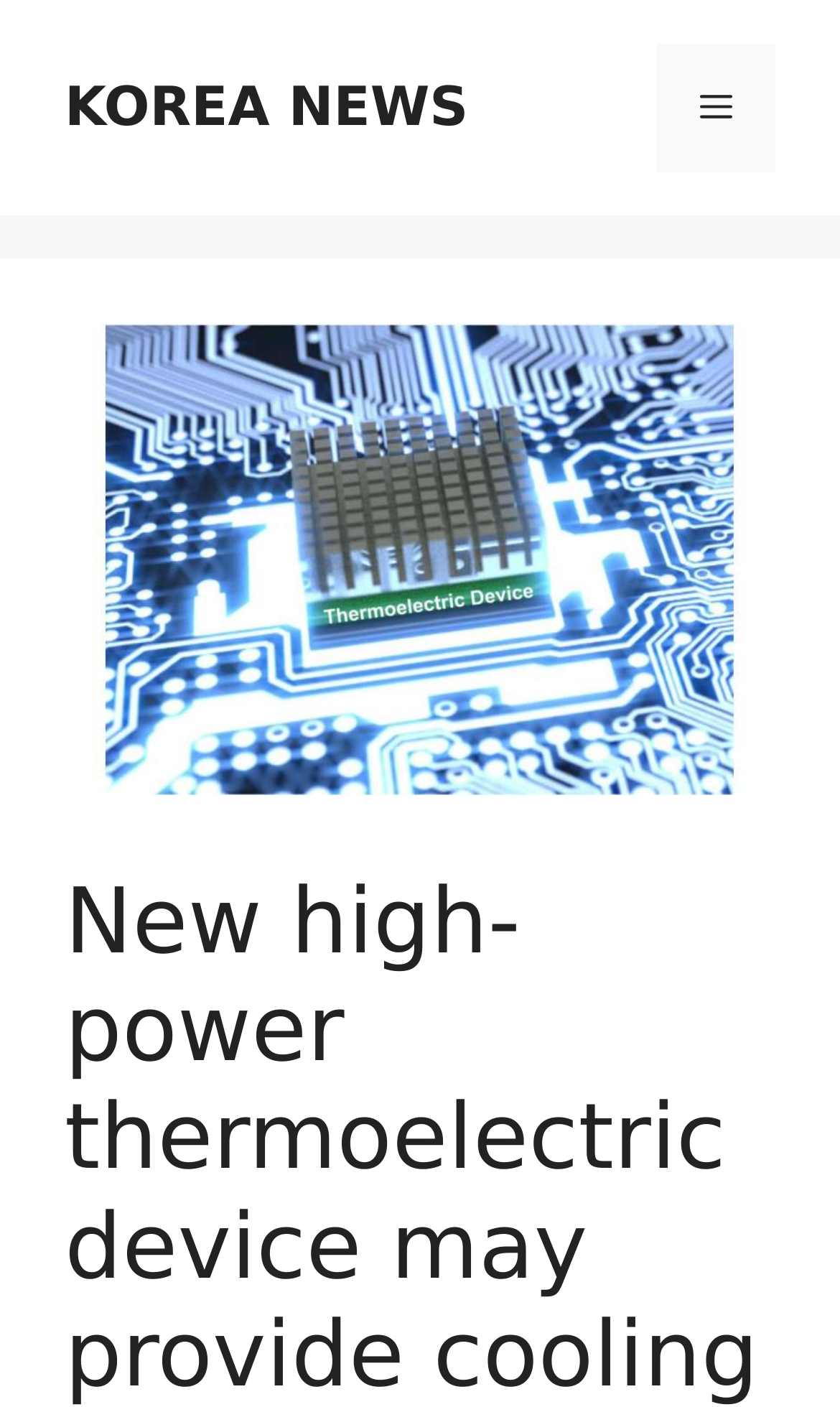Identify and provide the main heading of the webpage.

New high-power thermoelectric device may provide cooling in next-gen electronics